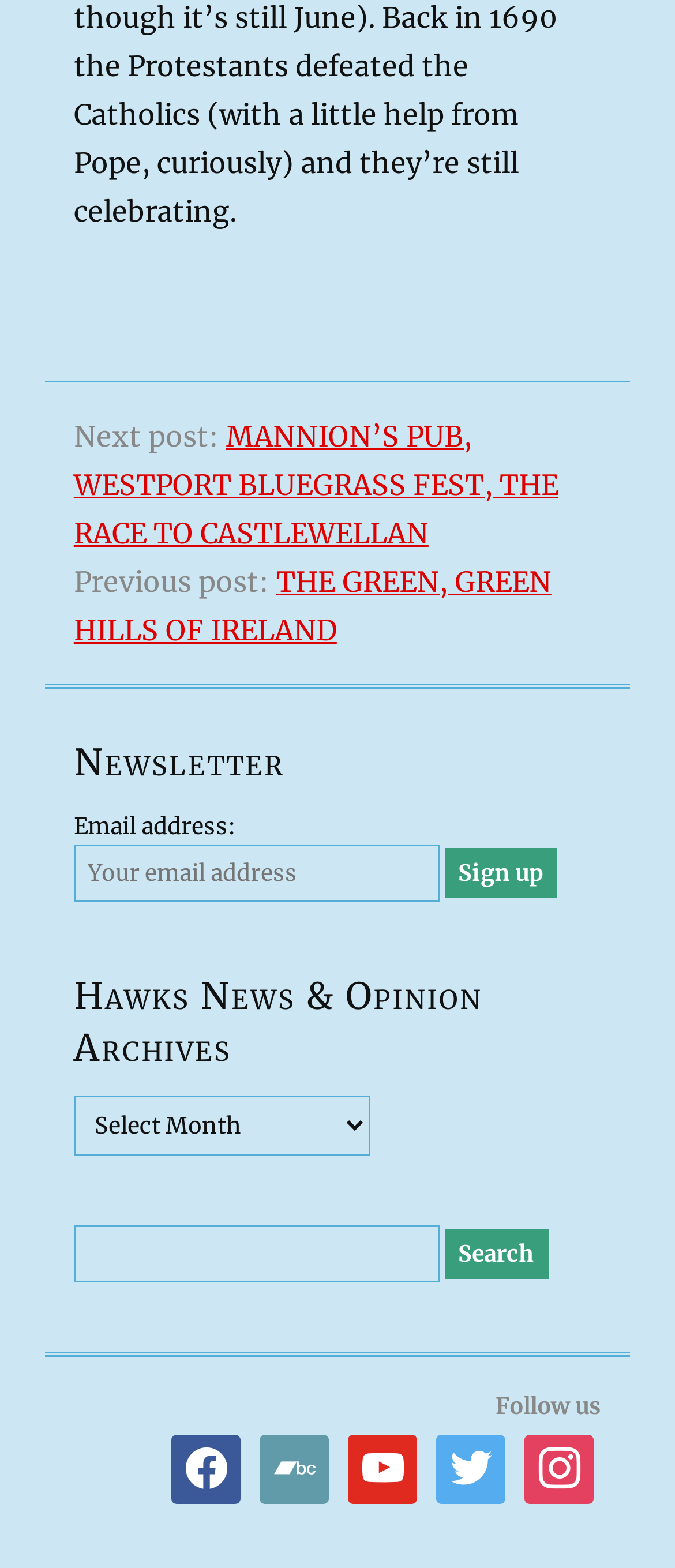Identify the bounding box coordinates for the UI element that matches this description: "parent_node: Search for: name="s"".

[0.109, 0.782, 0.65, 0.818]